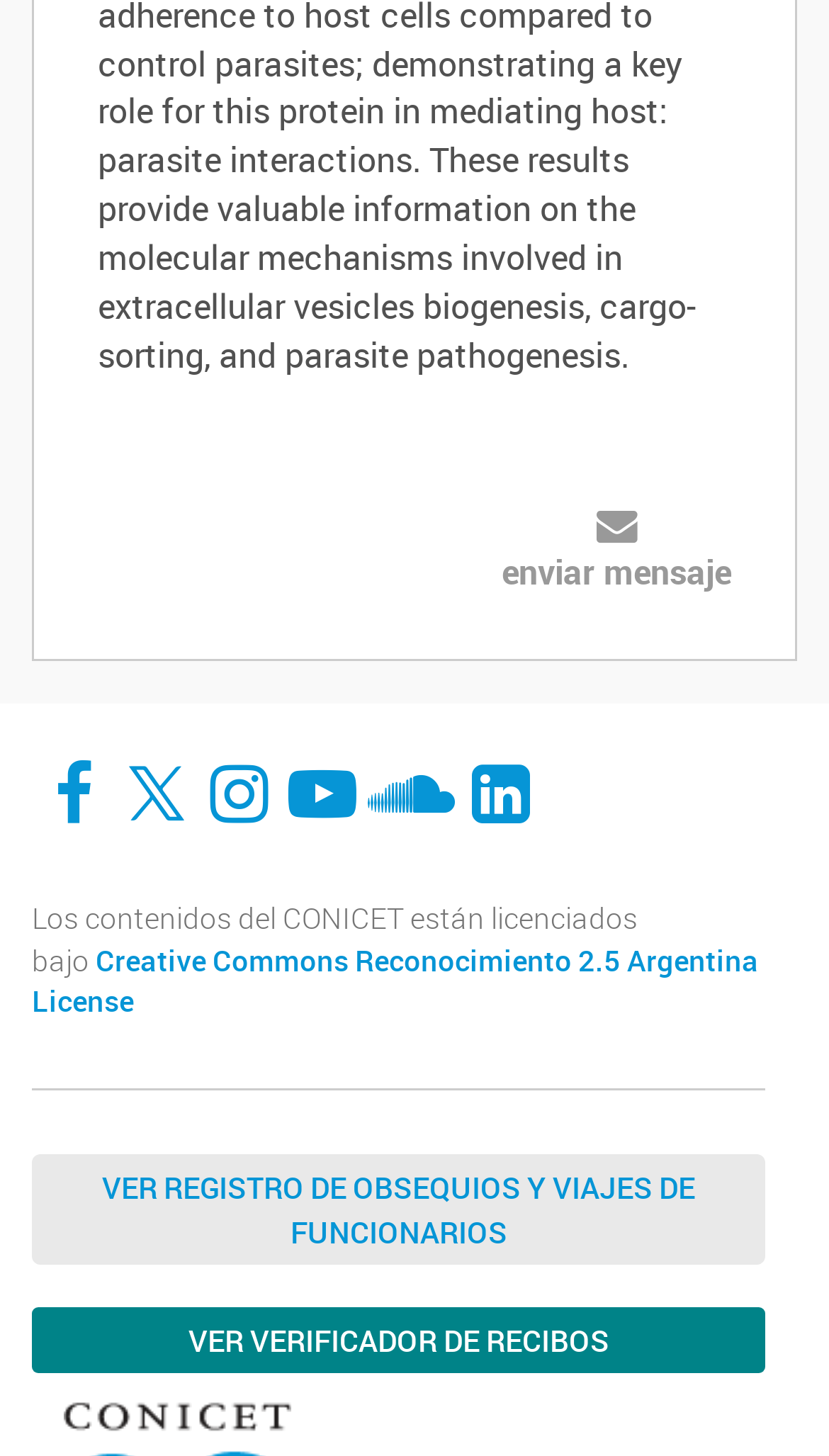Identify the bounding box coordinates of the clickable region necessary to fulfill the following instruction: "View registry of gifts and trips of officials". The bounding box coordinates should be four float numbers between 0 and 1, i.e., [left, top, right, bottom].

[0.038, 0.792, 0.923, 0.868]